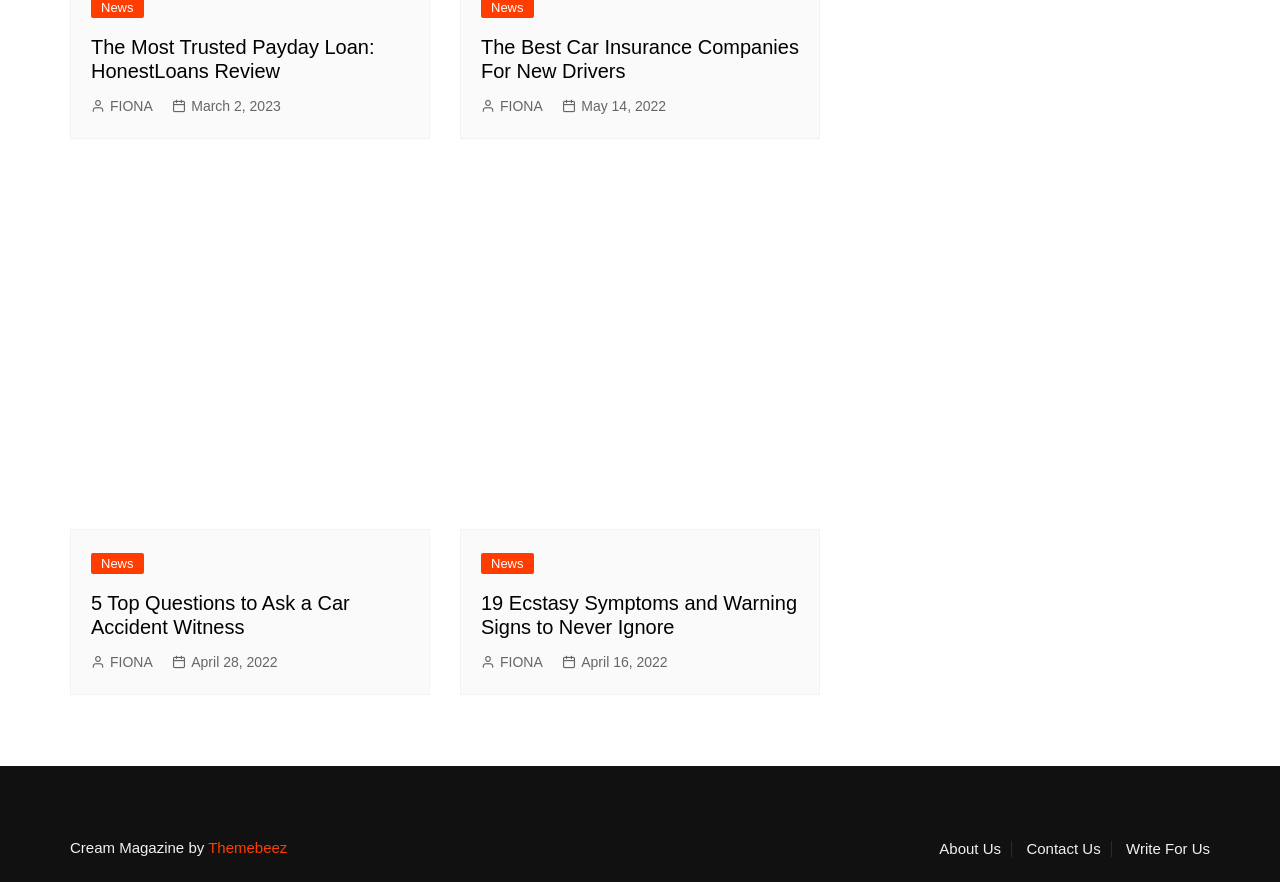What is the date of the third article?
Look at the image and construct a detailed response to the question.

I found the date of the third article by looking at the link elements with a calendar icon. The third article has a link element [663] with a text 'April 28, 2022', which is likely to be the date of the article.